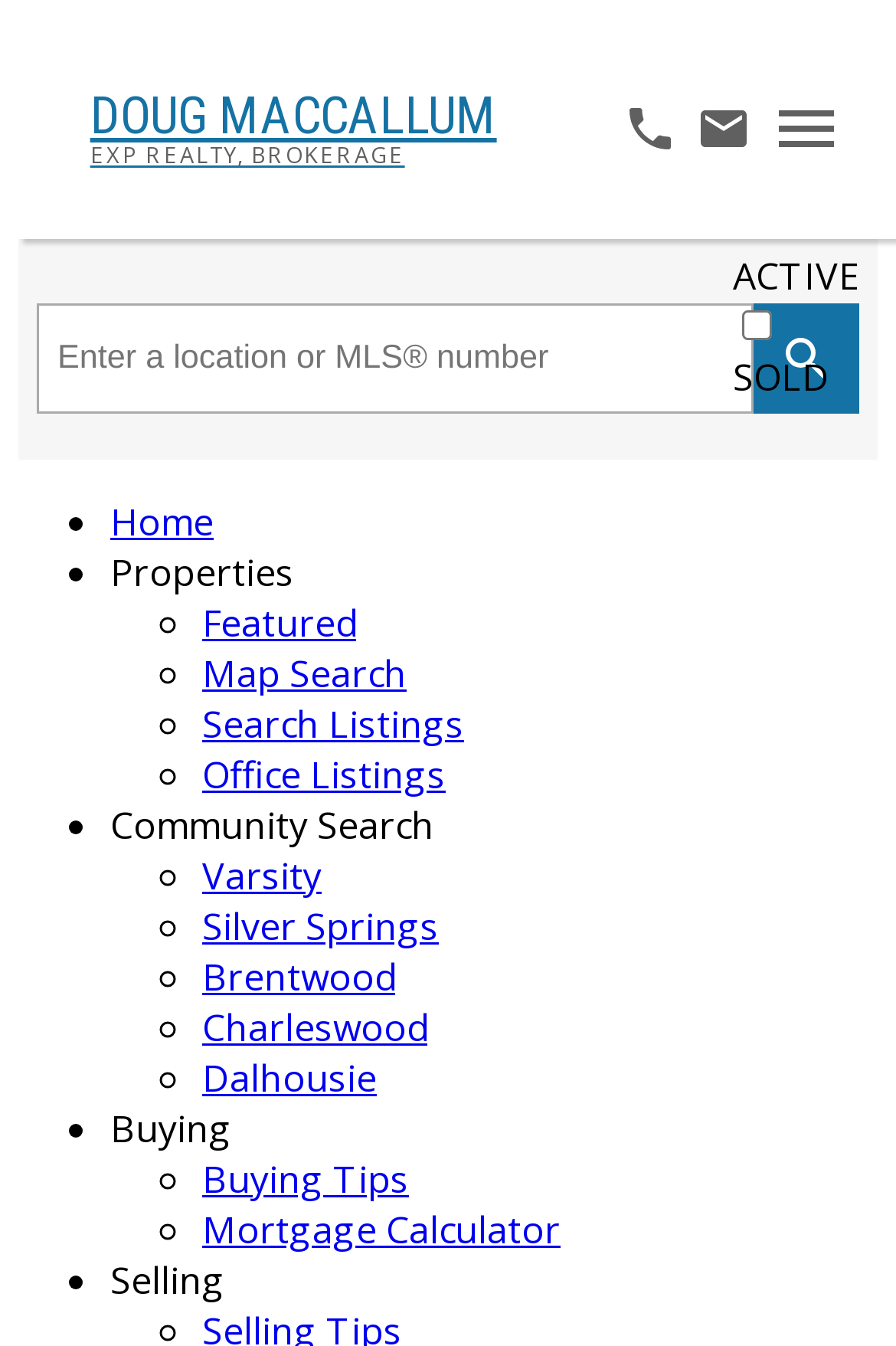Bounding box coordinates are specified in the format (top-left x, top-left y, bottom-right x, bottom-right y). All values are floating point numbers bounded between 0 and 1. Please provide the bounding box coordinate of the region this sentence describes: Buying Tips Mortgage Calculator

[0.123, 0.857, 0.979, 0.932]